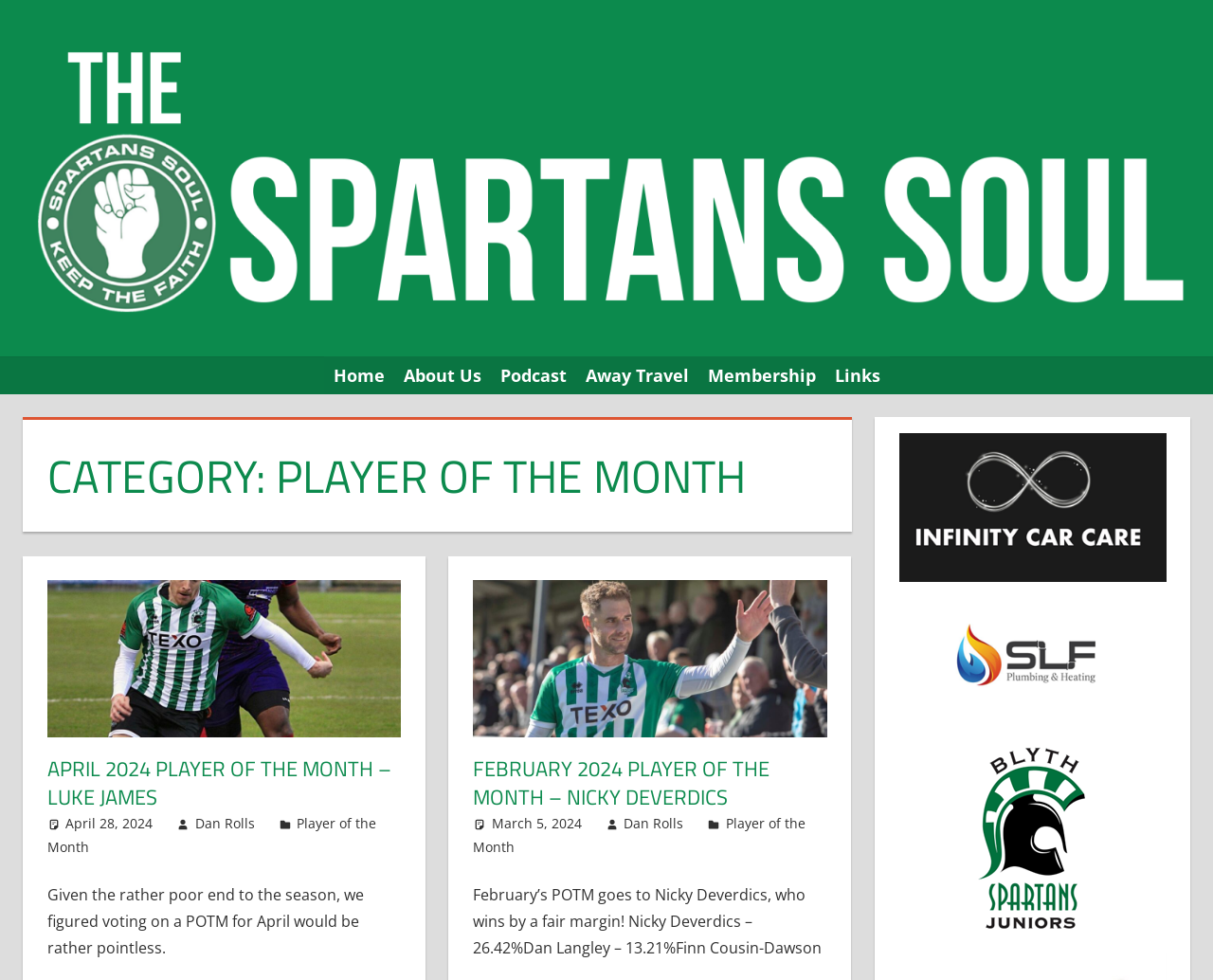Reply to the question below using a single word or brief phrase:
How many player of the month winners are listed?

2